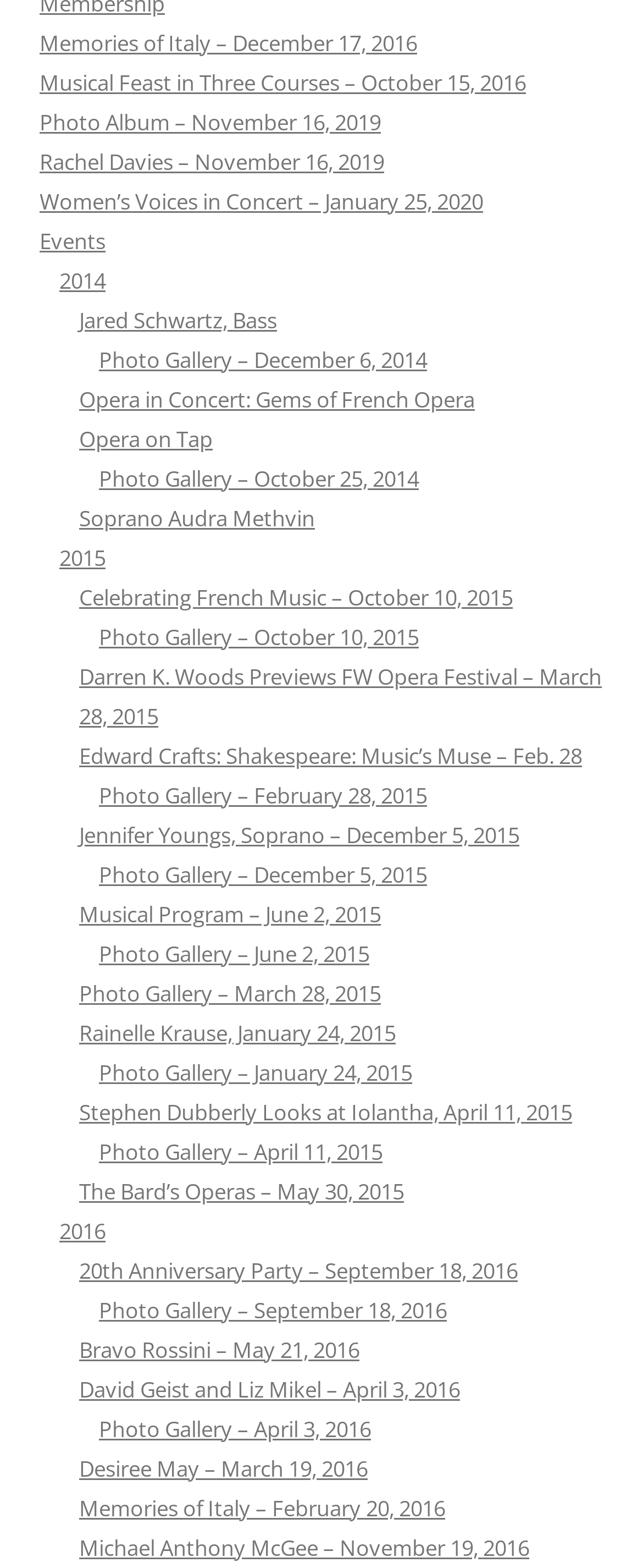Determine the bounding box coordinates of the clickable area required to perform the following instruction: "Browse Photo Gallery – December 6, 2014". The coordinates should be represented as four float numbers between 0 and 1: [left, top, right, bottom].

[0.154, 0.22, 0.664, 0.238]